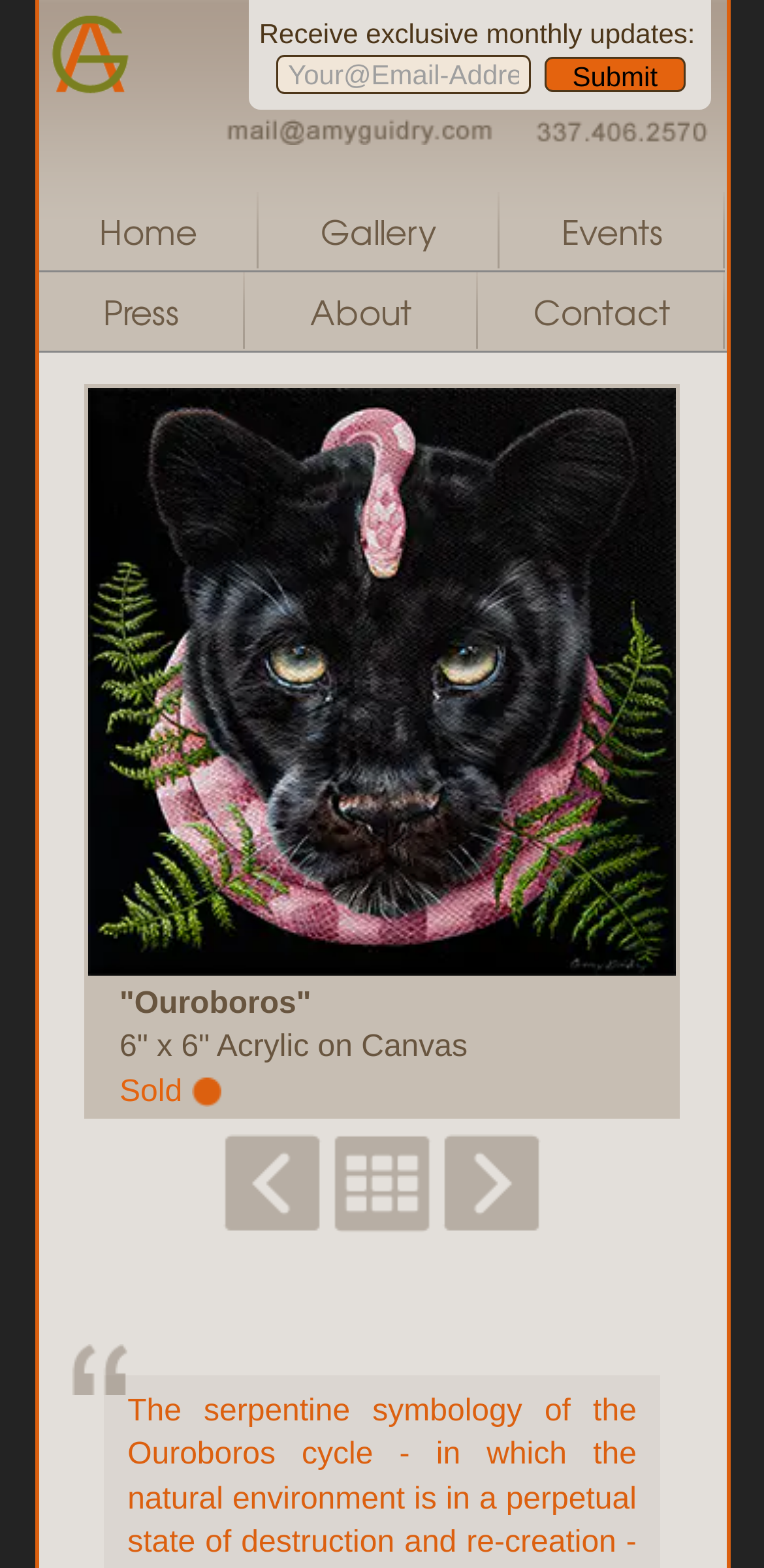What is the theme of the image at the top?
Refer to the screenshot and respond with a concise word or phrase.

Contact information